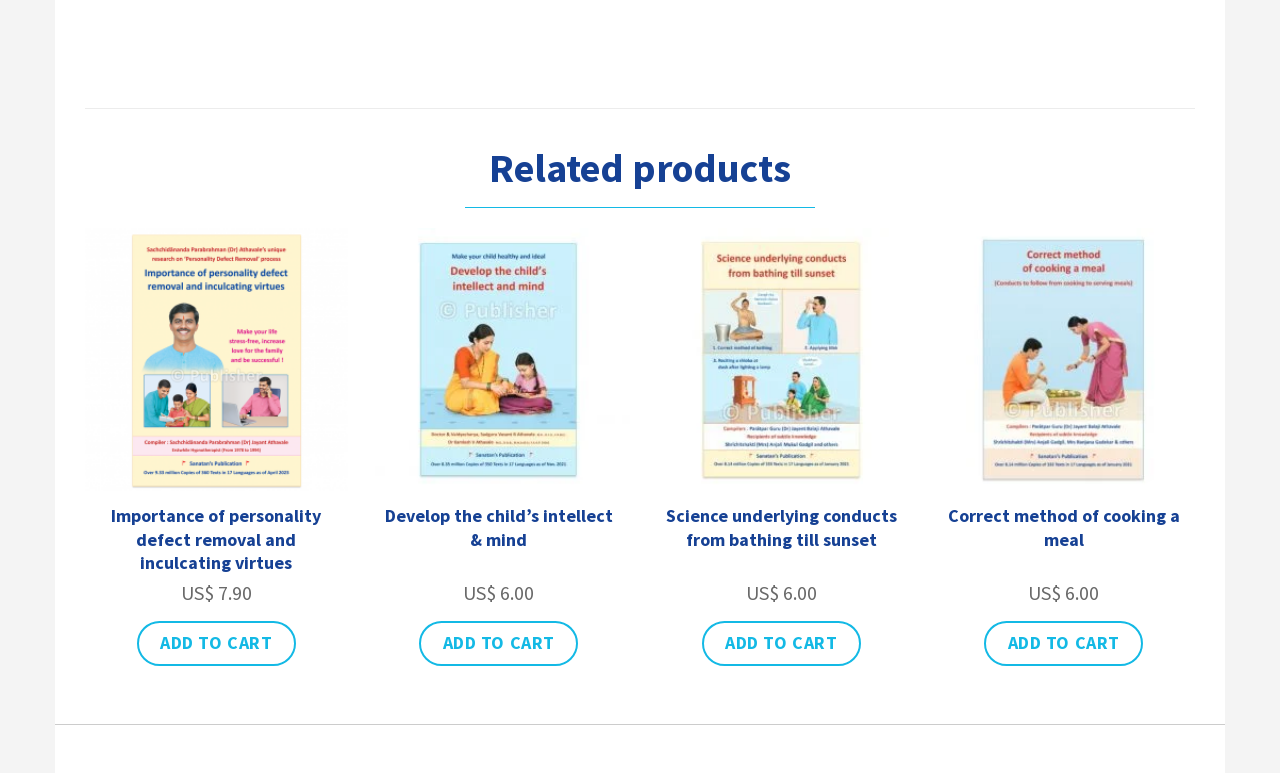Bounding box coordinates are specified in the format (top-left x, top-left y, bottom-right x, bottom-right y). All values are floating point numbers bounded between 0 and 1. Please provide the bounding box coordinate of the region this sentence describes: parent_node: Add to wishlist aria-label="Previous"

[0.055, 0.293, 0.079, 0.934]